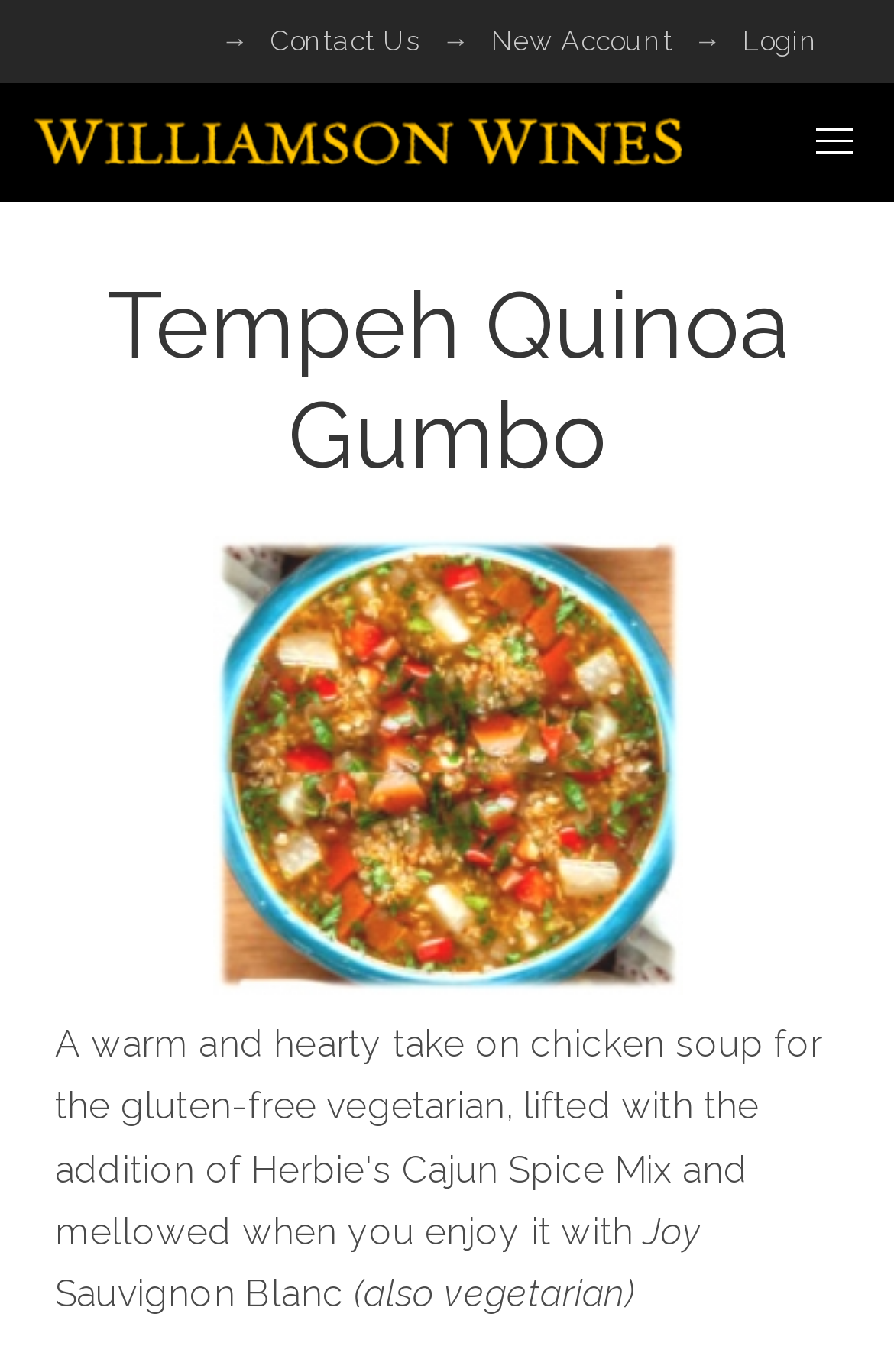What is the type of dish mentioned?
Answer the question with a single word or phrase derived from the image.

Gumbo